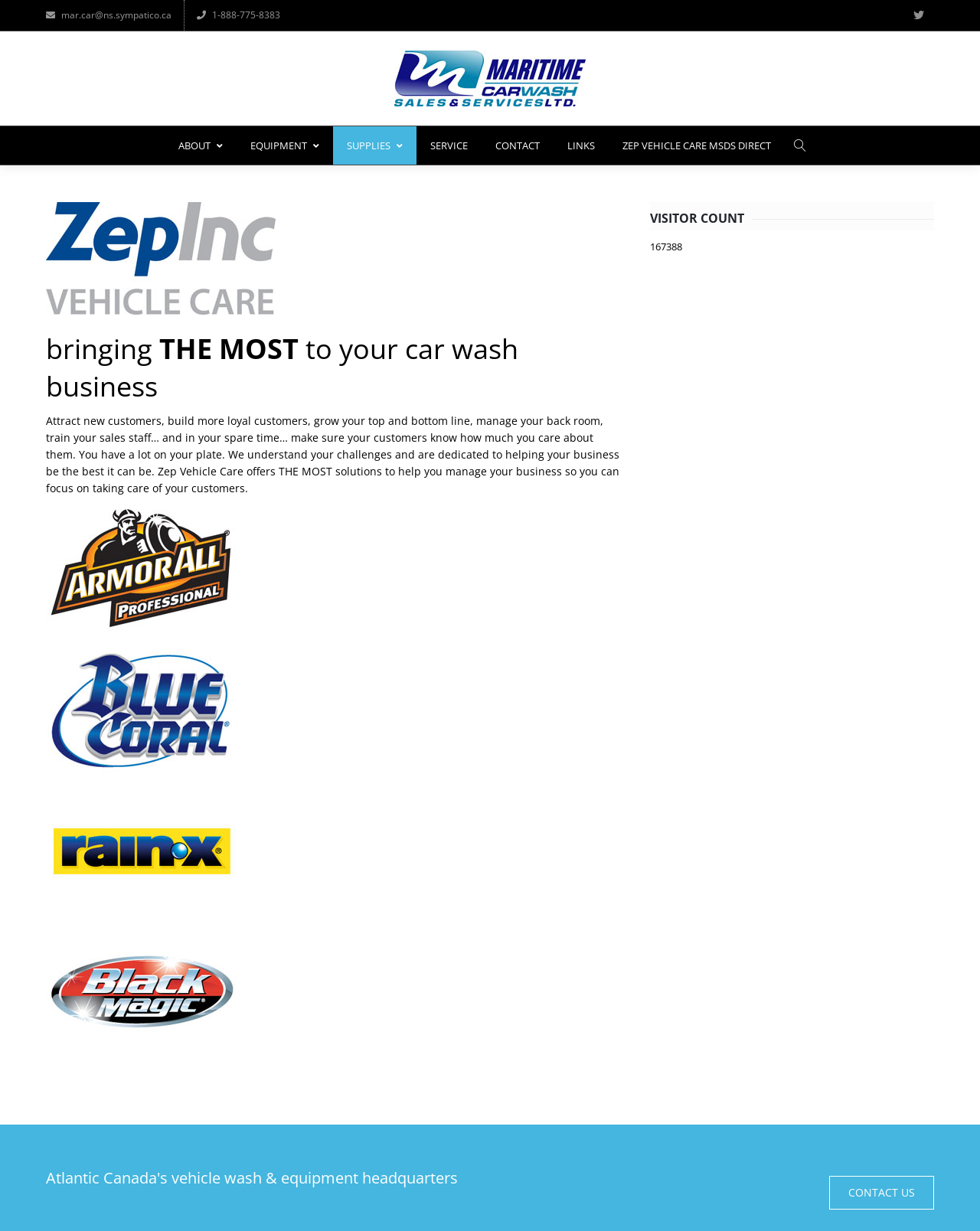Based on the image, provide a detailed and complete answer to the question: 
How many links are in the main menu?

I counted the number of link elements in the main menu section of the page, which includes links to 'ABOUT', 'EQUIPMENT', 'SUPPLIES', 'SERVICE', 'CONTACT', 'LINKS', and 'ZEP VEHICLE CARE MSDS DIRECT', and found a total of 7 links.